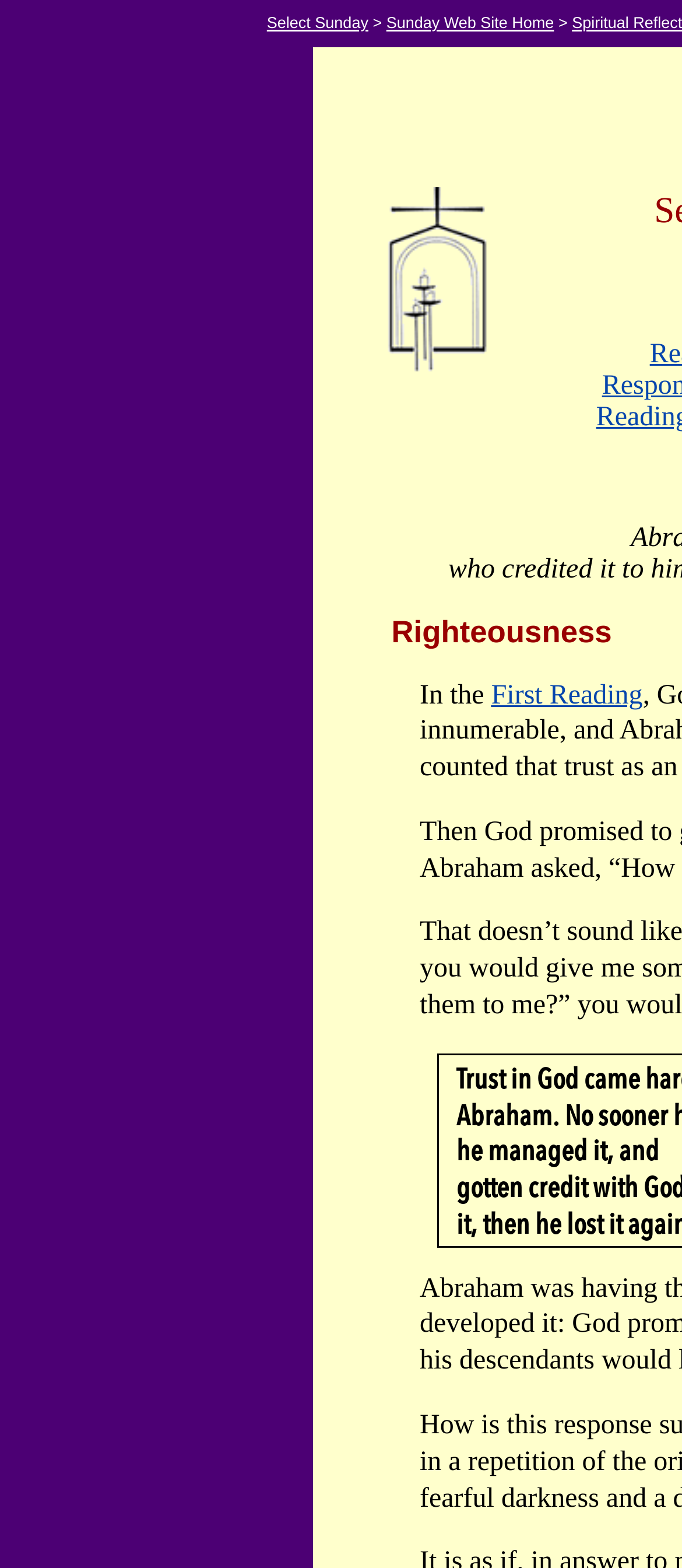Find the UI element described as: "First Reading" and predict its bounding box coordinates. Ensure the coordinates are four float numbers between 0 and 1, [left, top, right, bottom].

[0.72, 0.434, 0.942, 0.453]